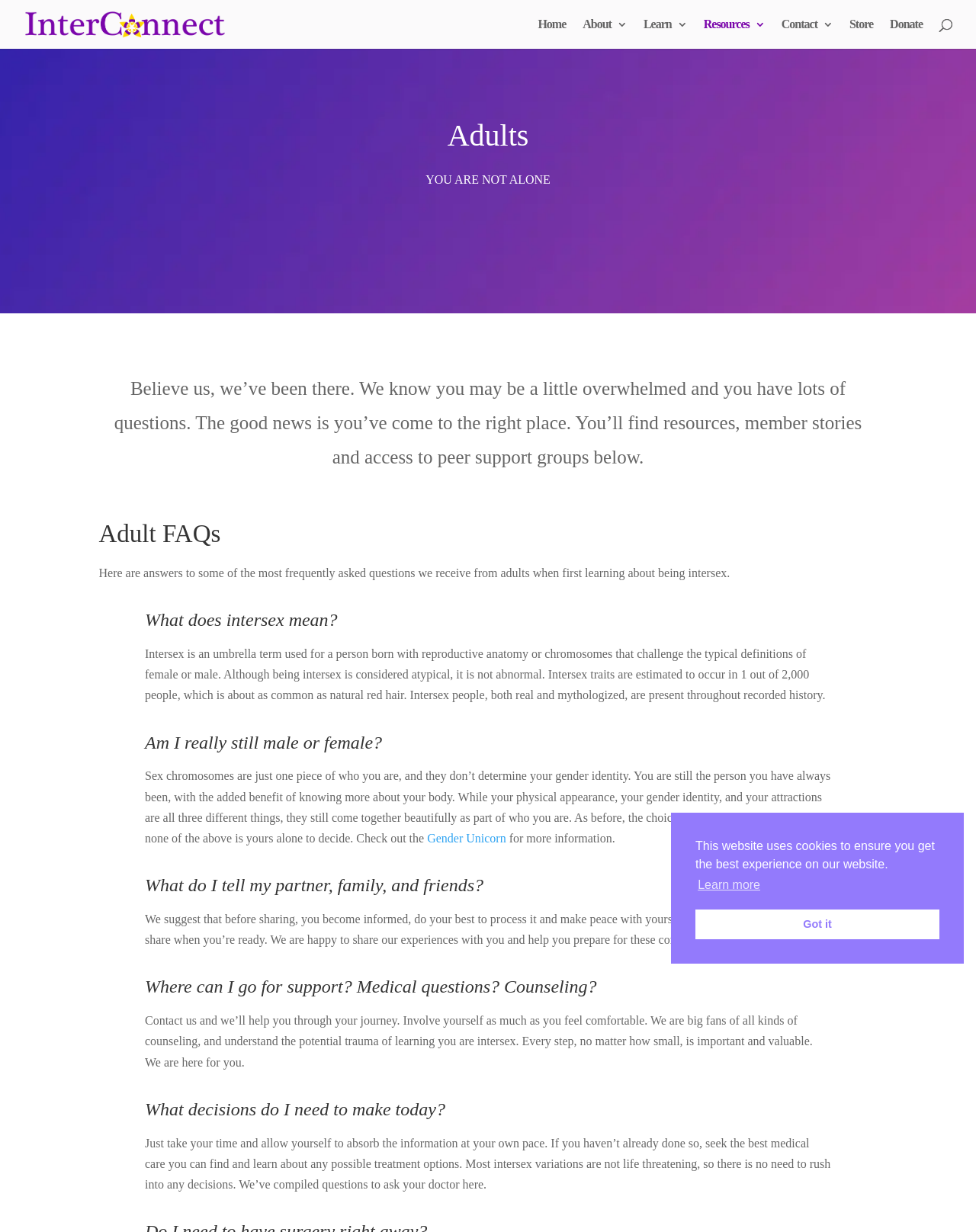Provide an in-depth caption for the contents of the webpage.

The webpage is about InterConnect Support for adults, with a focus on providing resources and information about being intersex. At the top left, there is a logo and a link to "InterConnect Support". On the top right, there is a navigation menu with links to "Home", "About", "Learn", "Resources", "Contact", "Store", and "Donate".

Below the navigation menu, there is a heading that reads "Adults" and a subheading that says "YOU ARE NOT ALONE". The text that follows explains that the website is a resource for adults who are learning about being intersex, and that it provides access to peer support groups, member stories, and resources.

The main content of the webpage is divided into sections, each with a heading and a brief description. The sections include "Adult FAQs", "What does intersex mean?", "Am I really still male or female?", "What do I tell my partner, family, and friends?", "Where can I go for support? Medical questions? Counseling?", and "What decisions do I need to make today?". Each section provides a brief answer to the question, with some sections including links to additional resources.

At the bottom of the webpage, there is a dialog box that informs users about the use of cookies on the website, with options to "Learn more" or to accept the use of cookies by clicking "Got it".

Overall, the webpage is designed to provide a supportive and informative resource for adults who are learning about being intersex, with a focus on providing clear and concise information and access to additional resources.